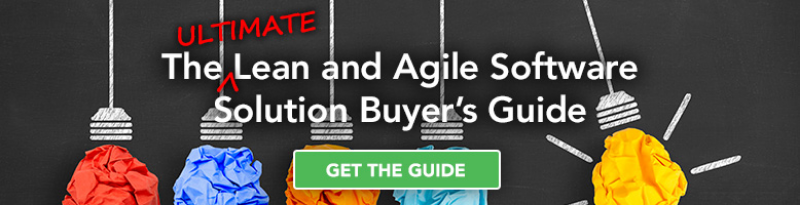What do the crumpled paper light bulbs symbolize?
Answer the question with as much detail as possible.

The various crumpled paper light bulbs in distinct colors—red, blue, and yellow—hanging above the text symbolize creative ideas and innovation, which is a key aspect of the Lean and Agile software solution buyer's guide.